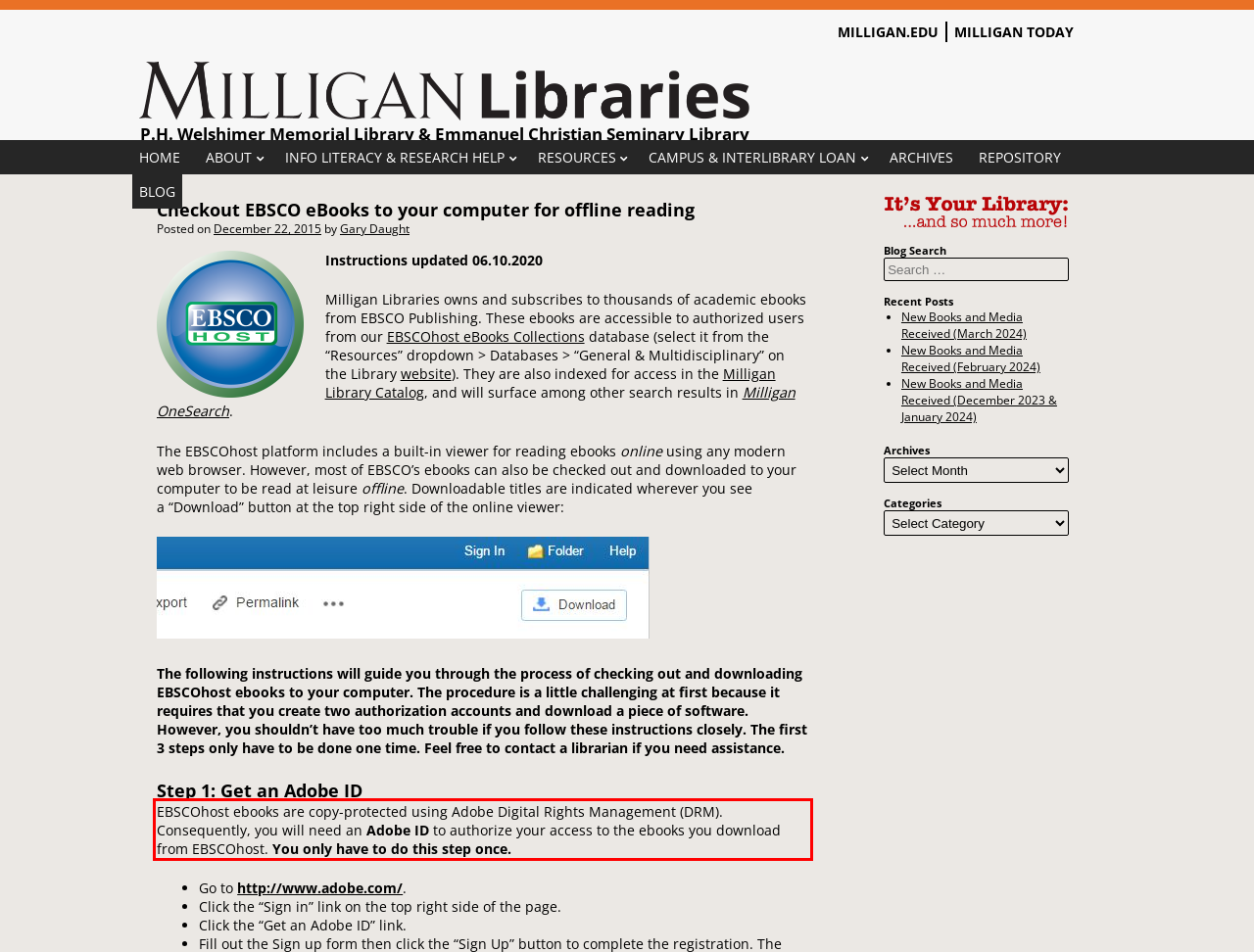Using the provided screenshot, read and generate the text content within the red-bordered area.

EBSCOhost ebooks are copy-protected using Adobe Digital Rights Management (DRM). Consequently, you will need an Adobe ID to authorize your access to the ebooks you download from EBSCOhost. You only have to do this step once.